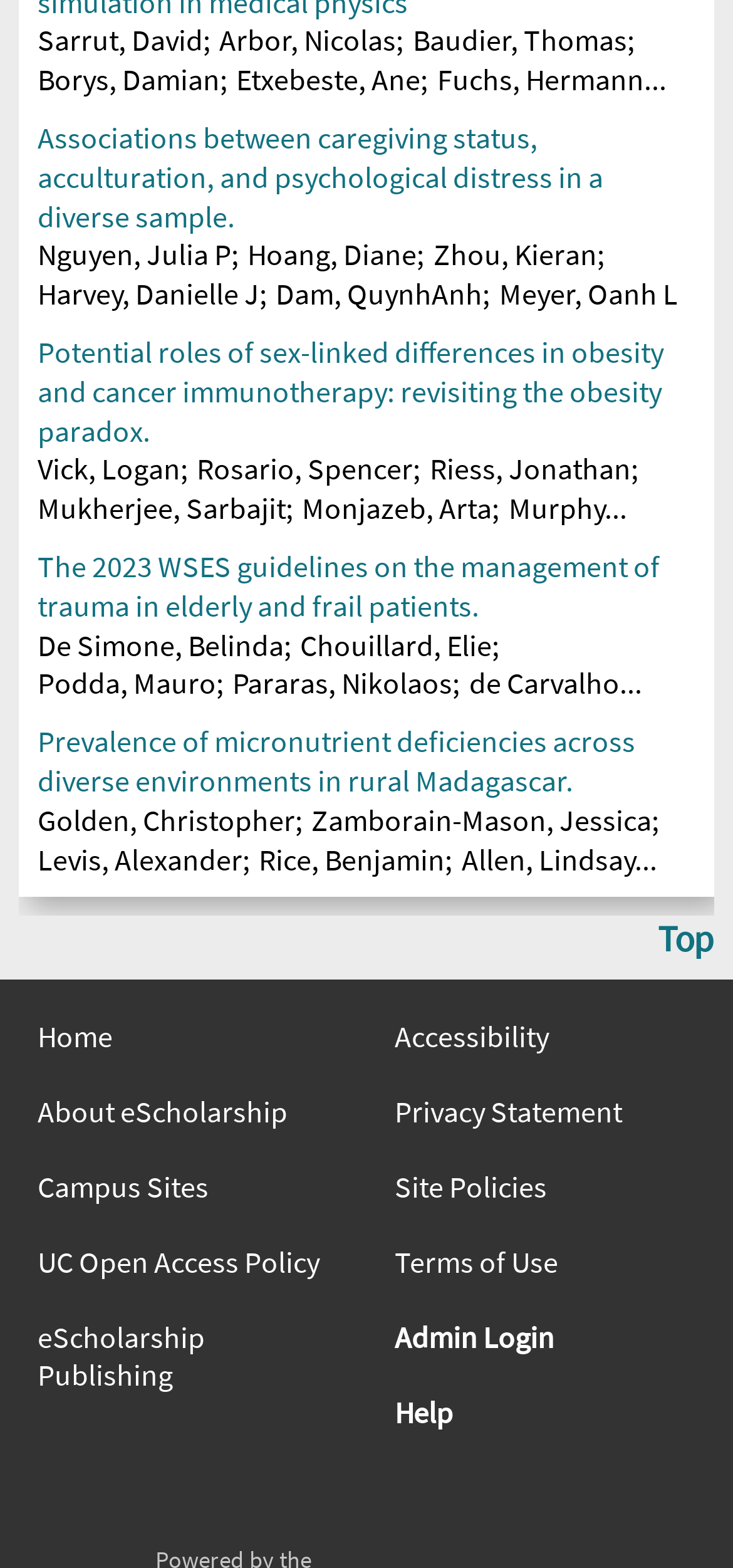Provide a brief response in the form of a single word or phrase:
What is the topic of the first research paper?

Associations between caregiving status, acculturation, and psychological distress